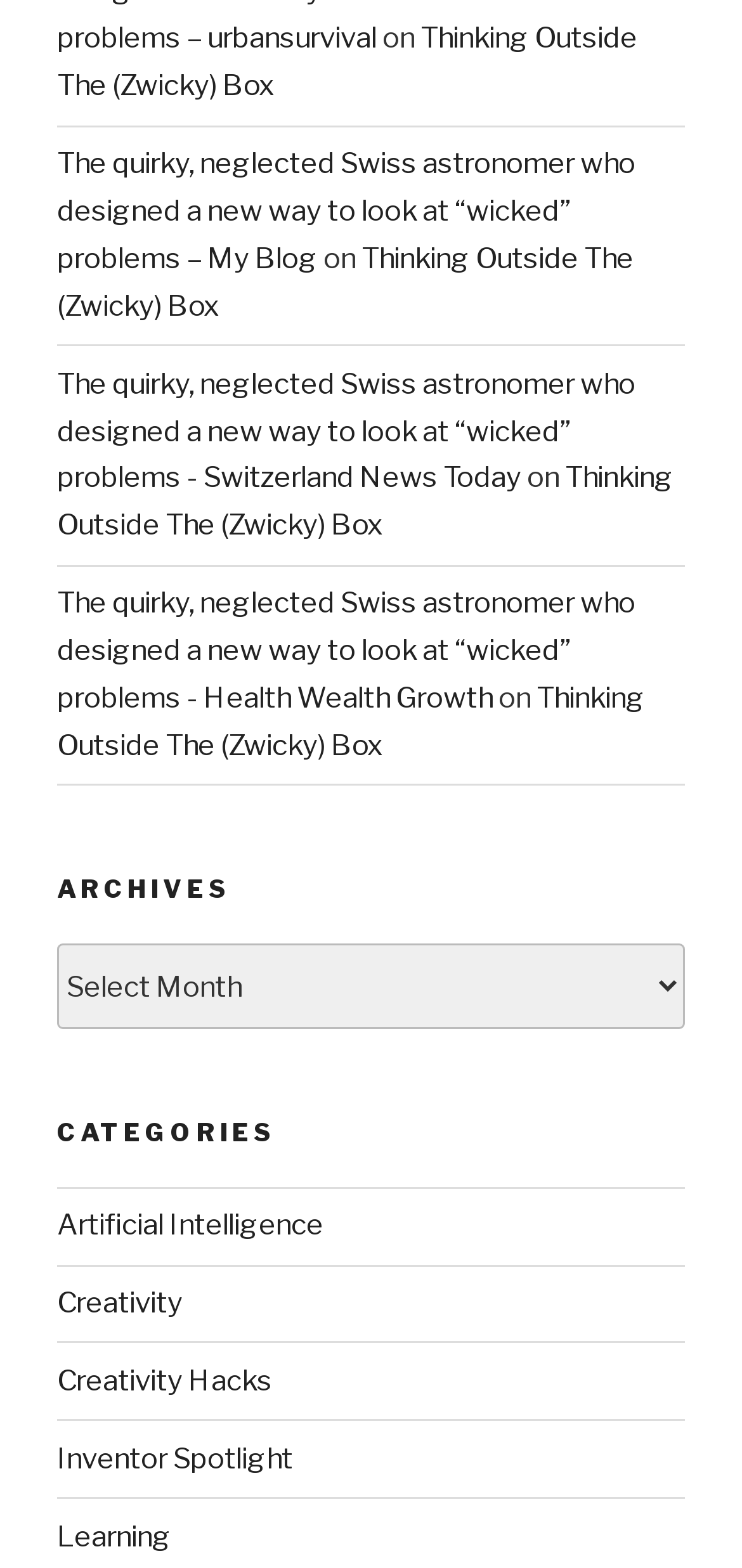Identify the bounding box coordinates for the element you need to click to achieve the following task: "browse the Inventor Spotlight category". Provide the bounding box coordinates as four float numbers between 0 and 1, in the form [left, top, right, bottom].

[0.077, 0.919, 0.395, 0.941]